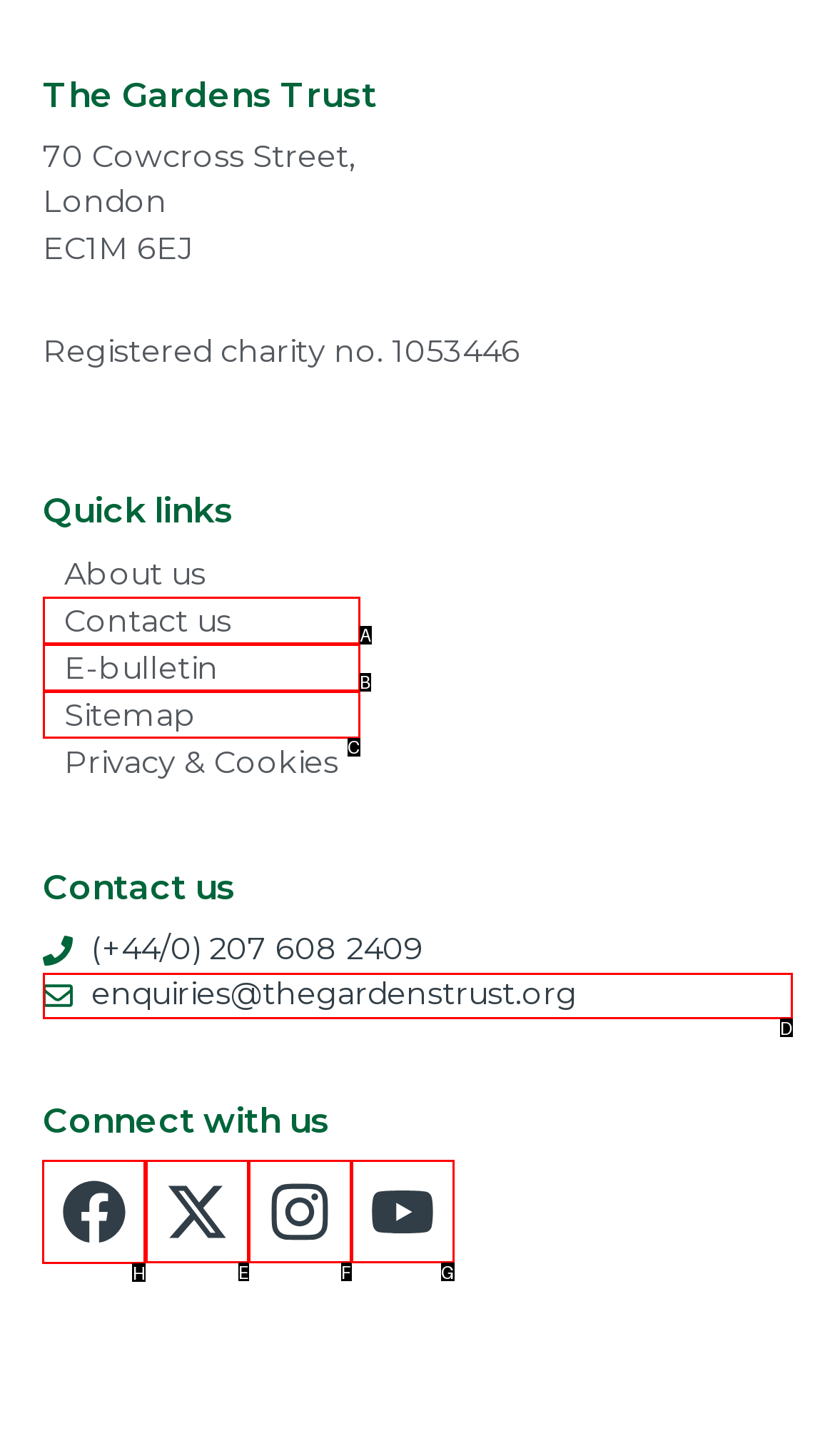Which option should I select to accomplish the task: Visit Facebook page? Respond with the corresponding letter from the given choices.

H